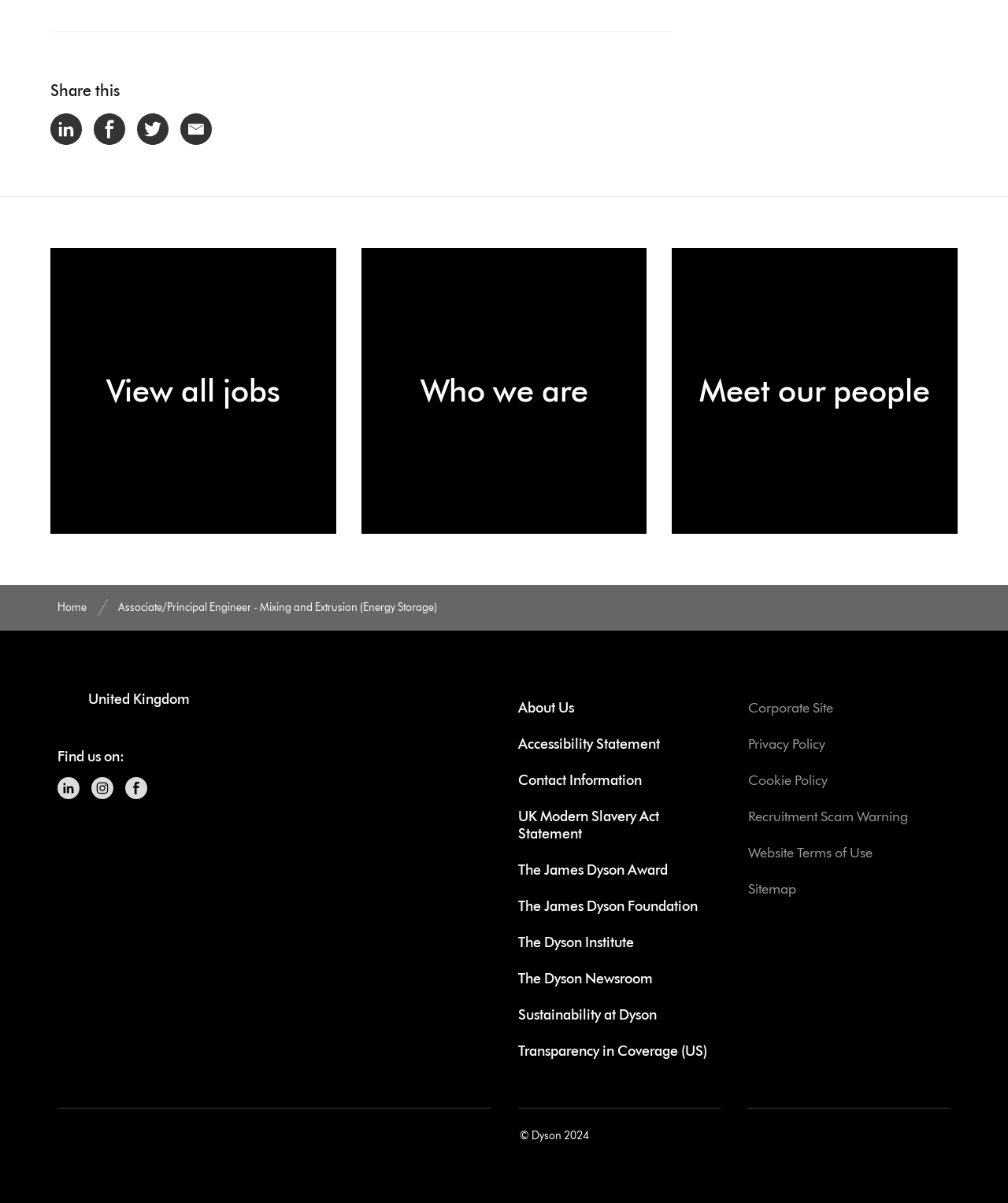Pinpoint the bounding box coordinates of the element you need to click to execute the following instruction: "Go to About Us". The bounding box should be represented by four float numbers between 0 and 1, in the format [left, top, right, bottom].

[0.514, 0.573, 0.569, 0.603]